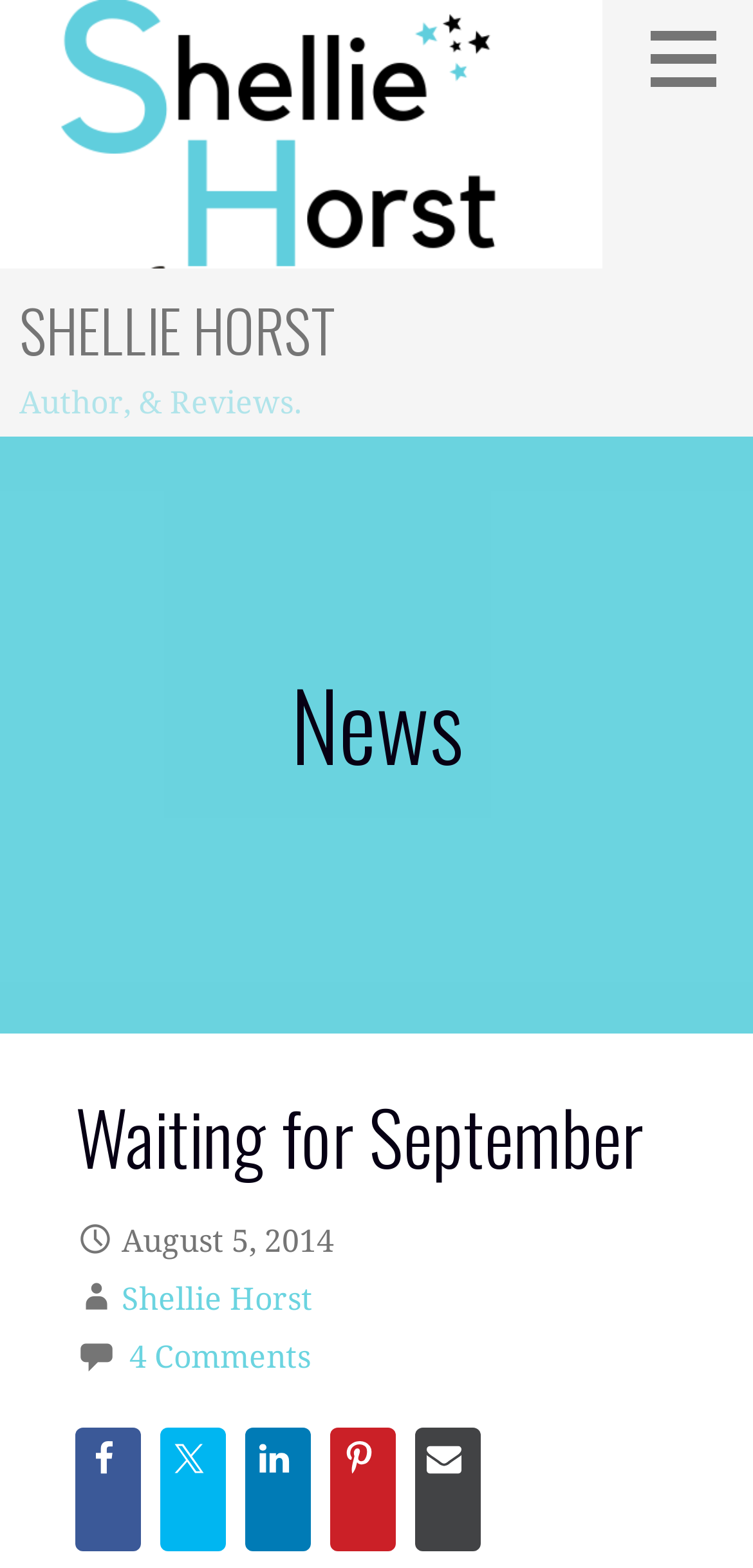Determine the bounding box coordinates of the section to be clicked to follow the instruction: "Read the latest news". The coordinates should be given as four float numbers between 0 and 1, formatted as [left, top, right, bottom].

[0.051, 0.426, 0.949, 0.497]